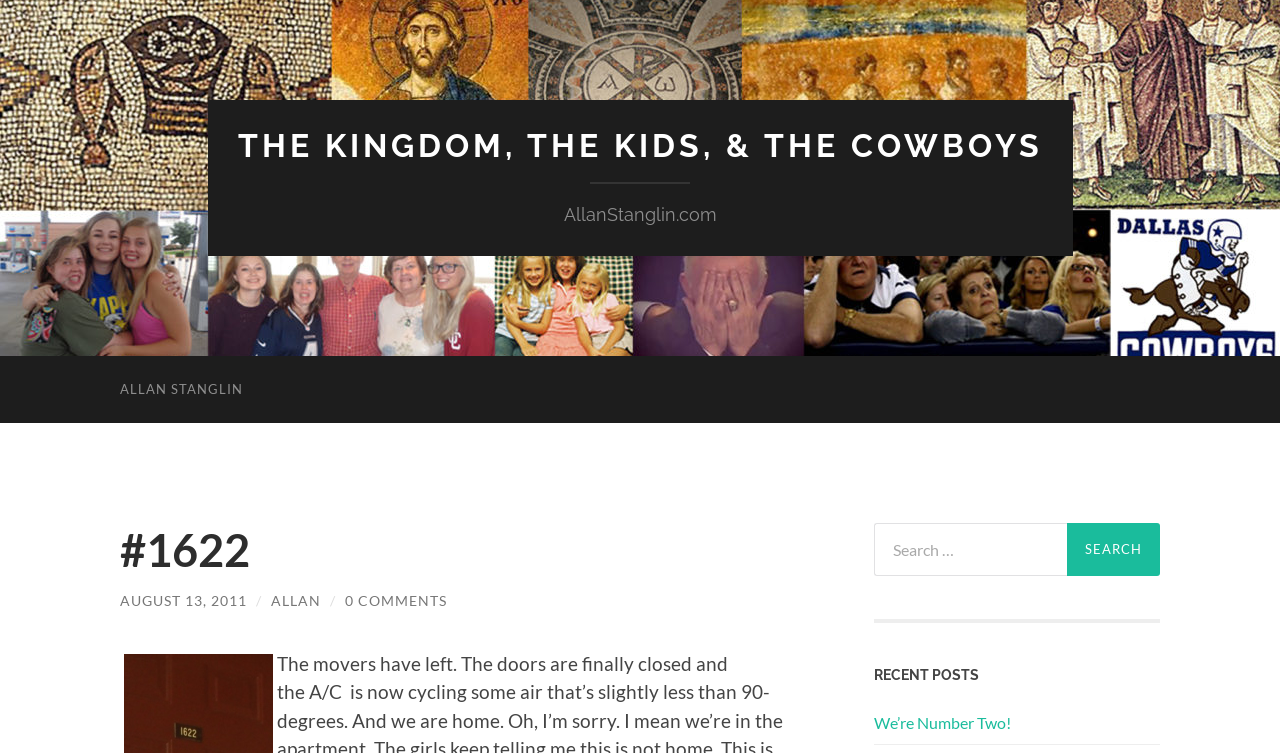Provide the bounding box coordinates of the HTML element described by the text: "Allan".

[0.212, 0.786, 0.251, 0.809]